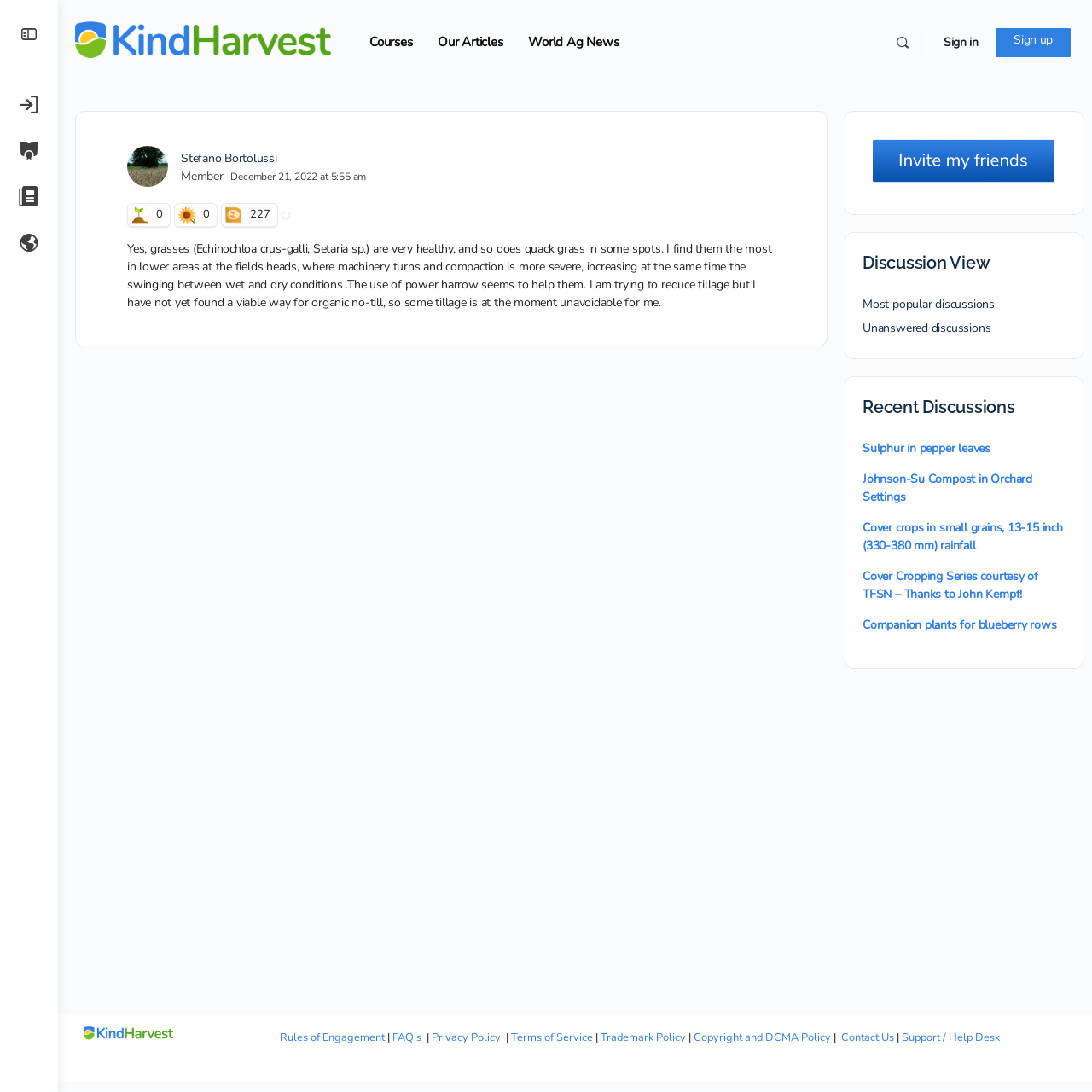Locate the bounding box coordinates of the segment that needs to be clicked to meet this instruction: "Search".

[0.816, 0.032, 0.837, 0.046]